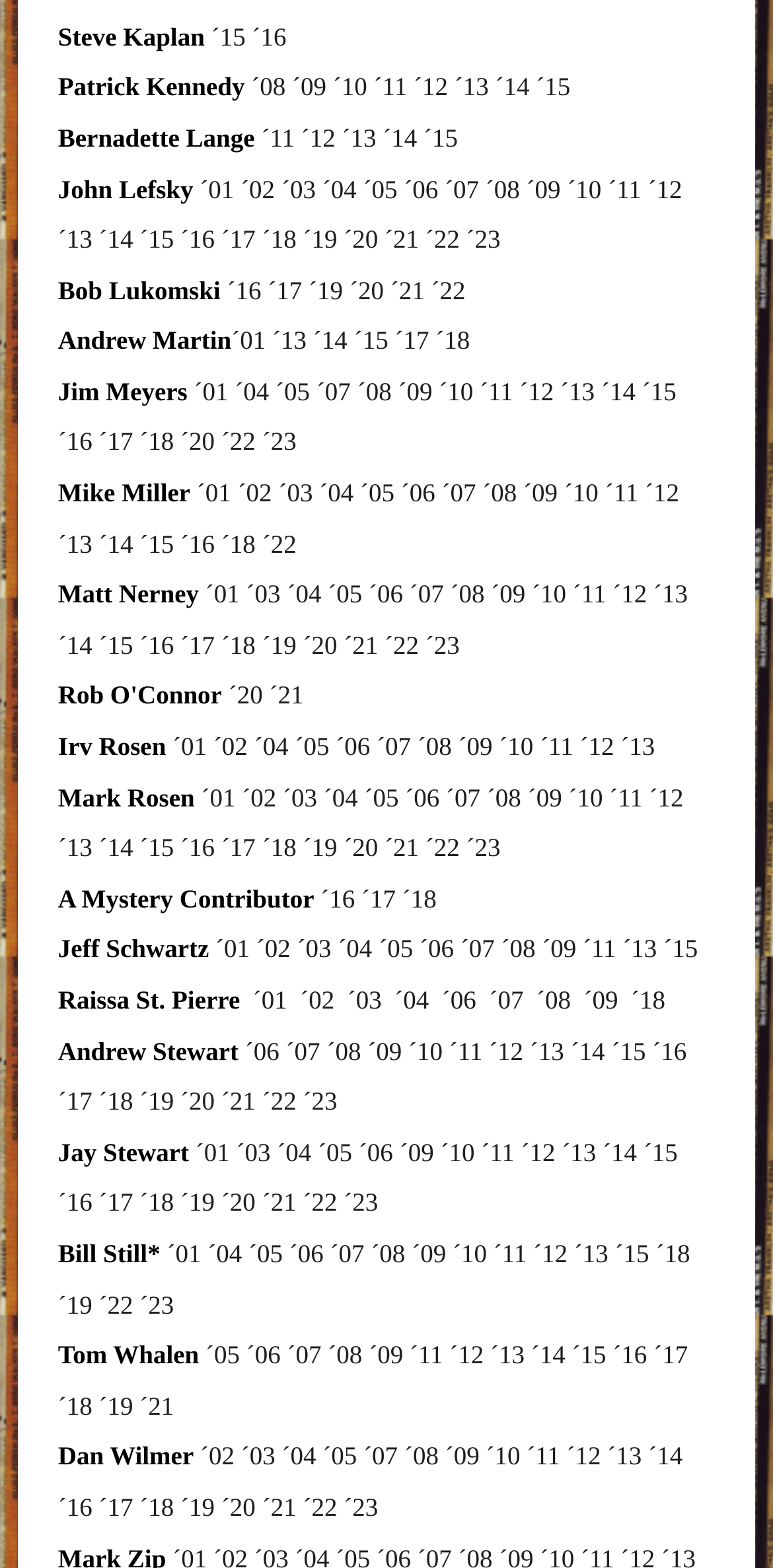Determine the bounding box coordinates of the clickable element to achieve the following action: 'View archives for 2024'. Provide the coordinates as four float values between 0 and 1, formatted as [left, top, right, bottom].

None